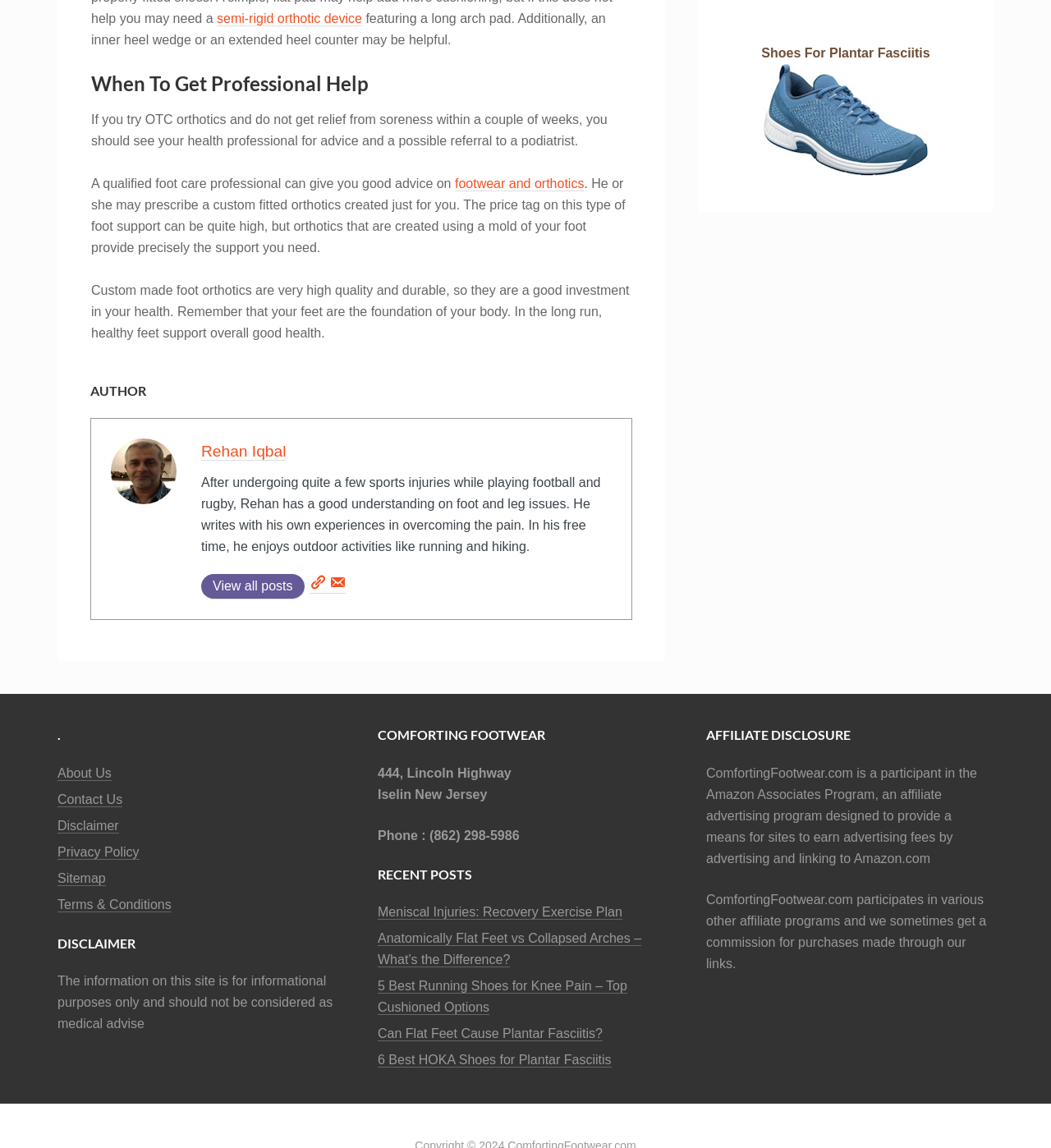Determine the bounding box coordinates of the clickable region to follow the instruction: "Click on 'When To Get Professional Help'".

[0.087, 0.063, 0.601, 0.084]